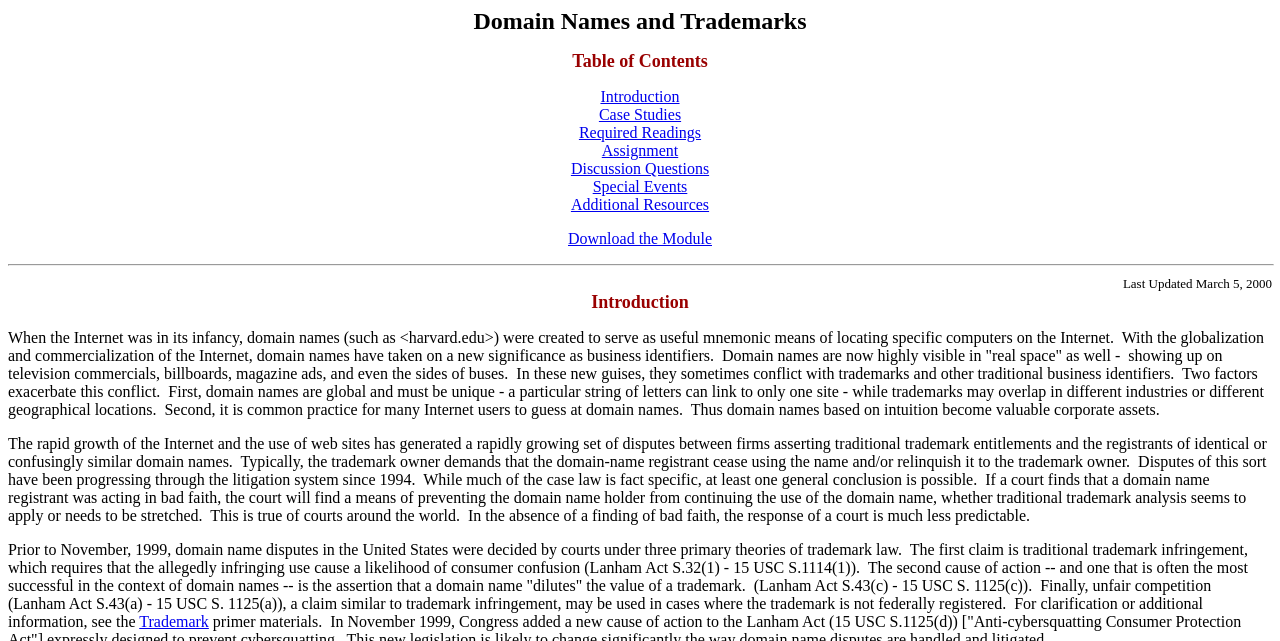Please identify the bounding box coordinates of the element I should click to complete this instruction: 'Click on Introduction'. The coordinates should be given as four float numbers between 0 and 1, like this: [left, top, right, bottom].

[0.469, 0.137, 0.531, 0.164]